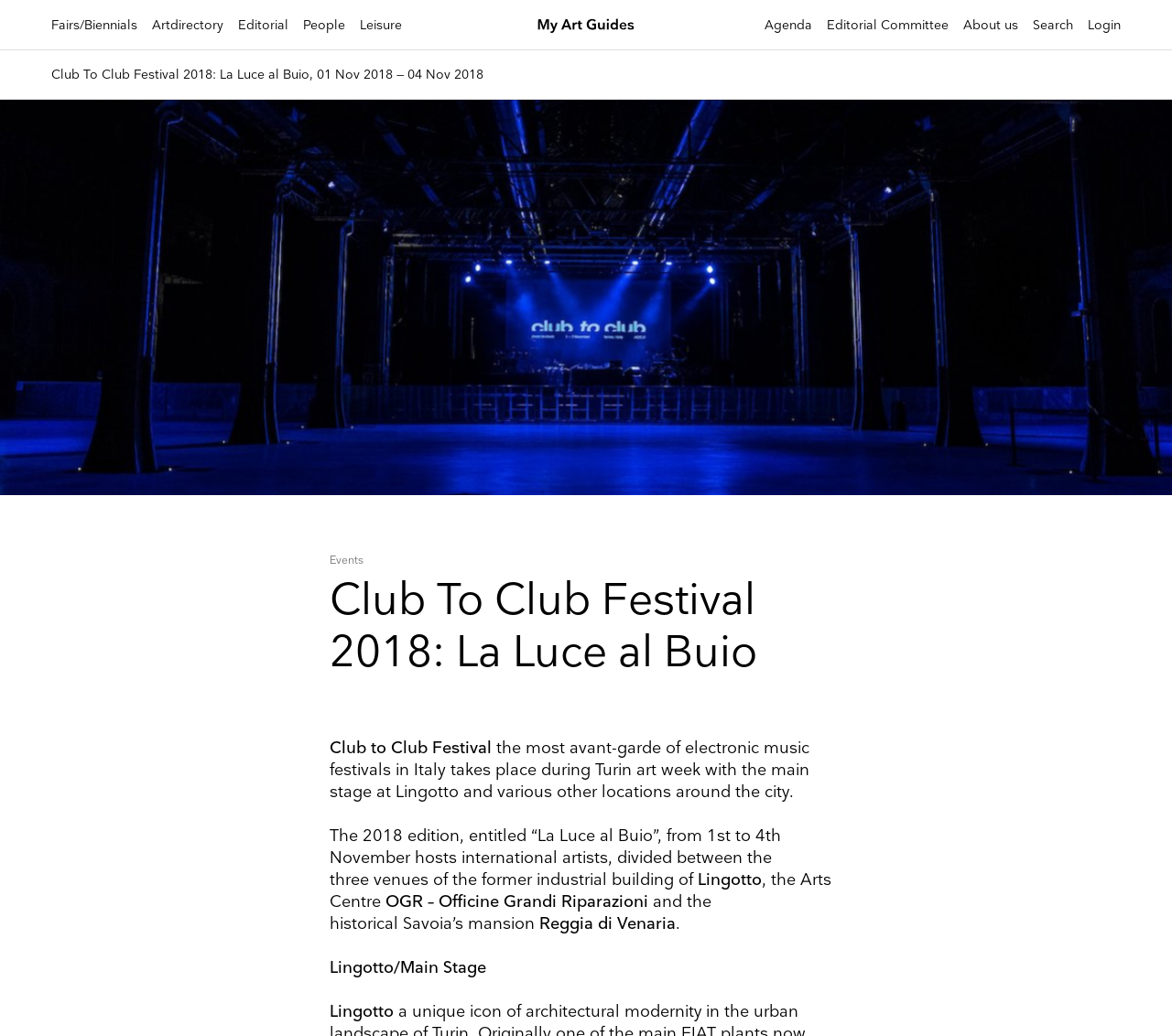What is the email address to contact for privacy practices?
Respond with a short answer, either a single word or a phrase, based on the image.

press@myartguides.com